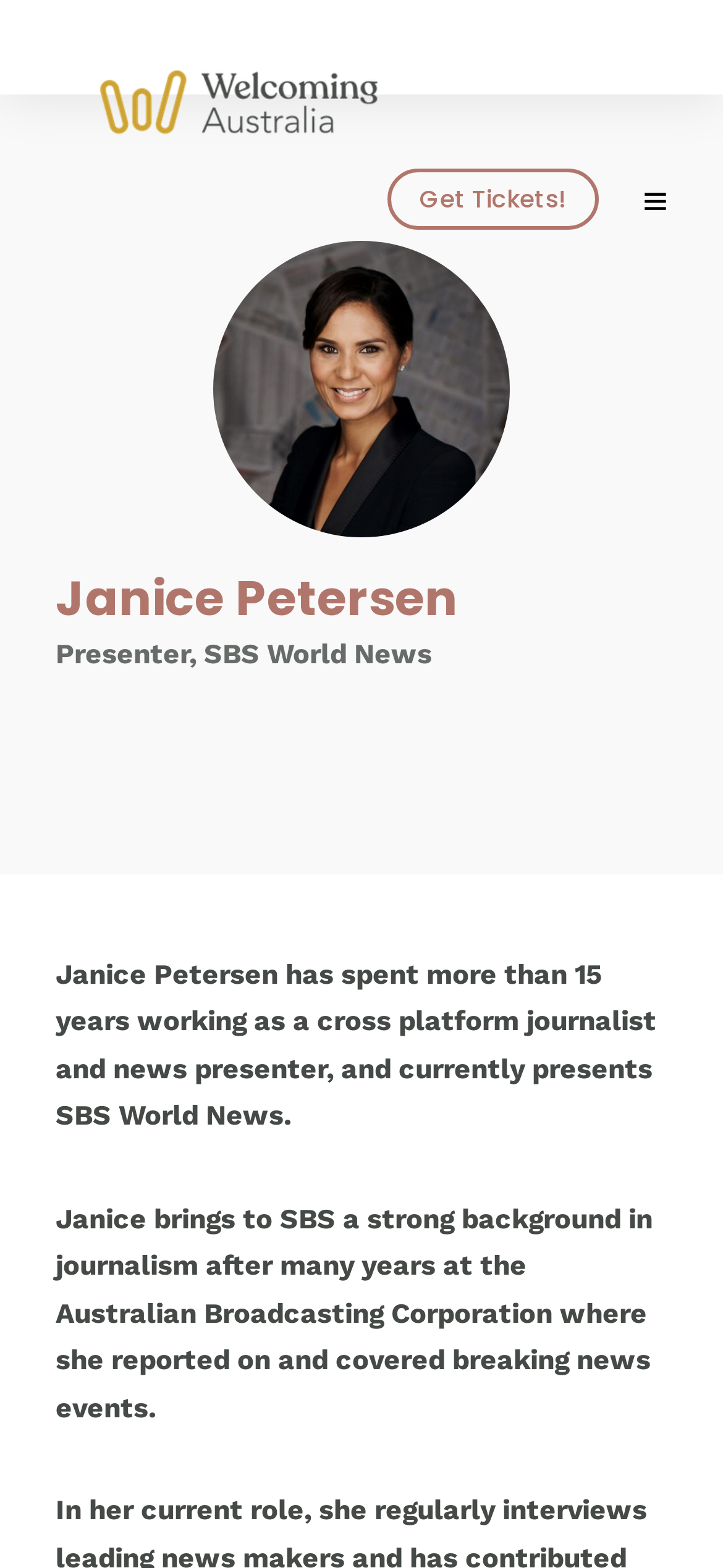How many images are on the webpage?
Based on the image content, provide your answer in one word or a short phrase.

Two